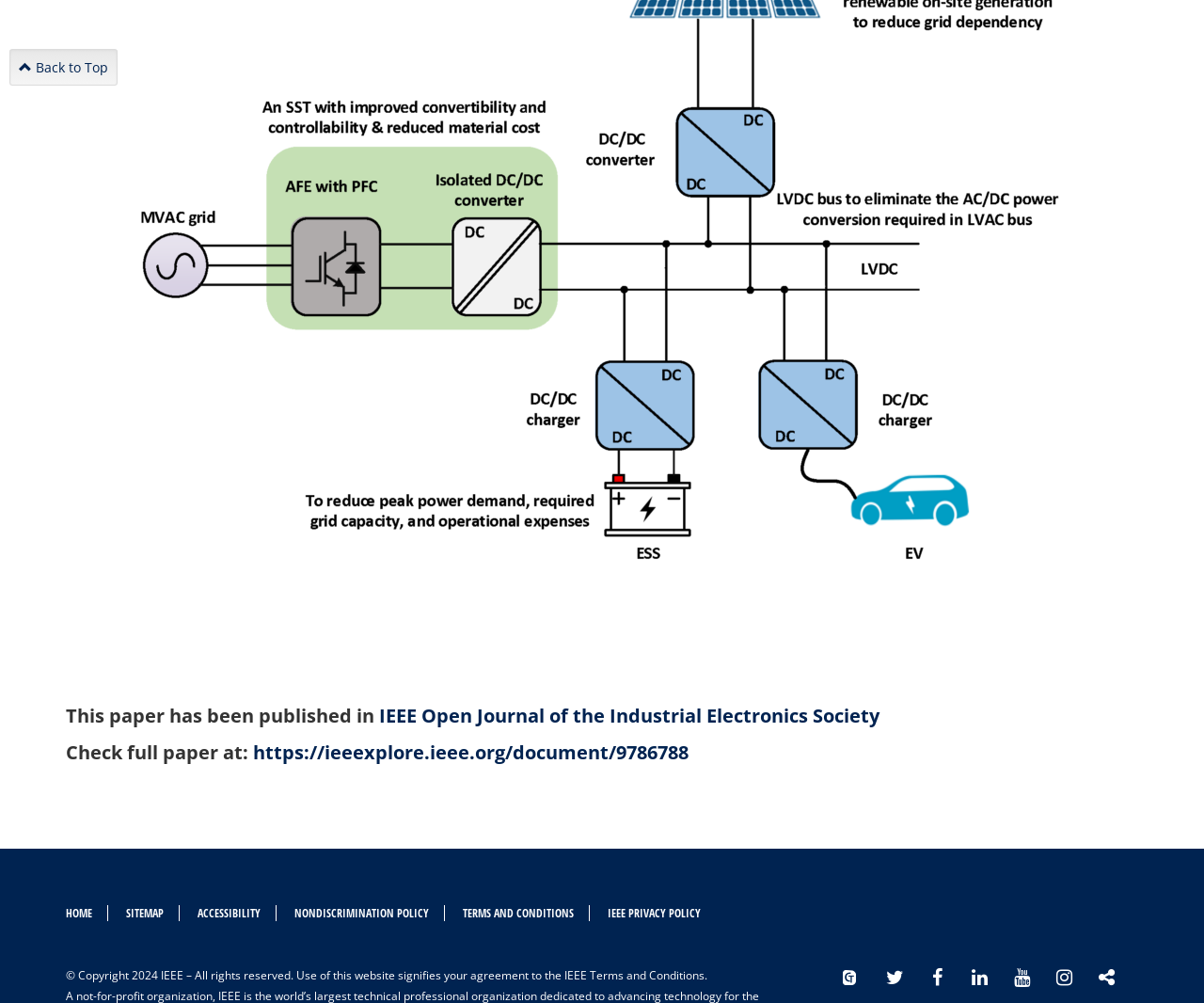Extract the bounding box coordinates for the described element: "Terms and Conditions". The coordinates should be represented as four float numbers between 0 and 1: [left, top, right, bottom].

[0.372, 0.902, 0.49, 0.918]